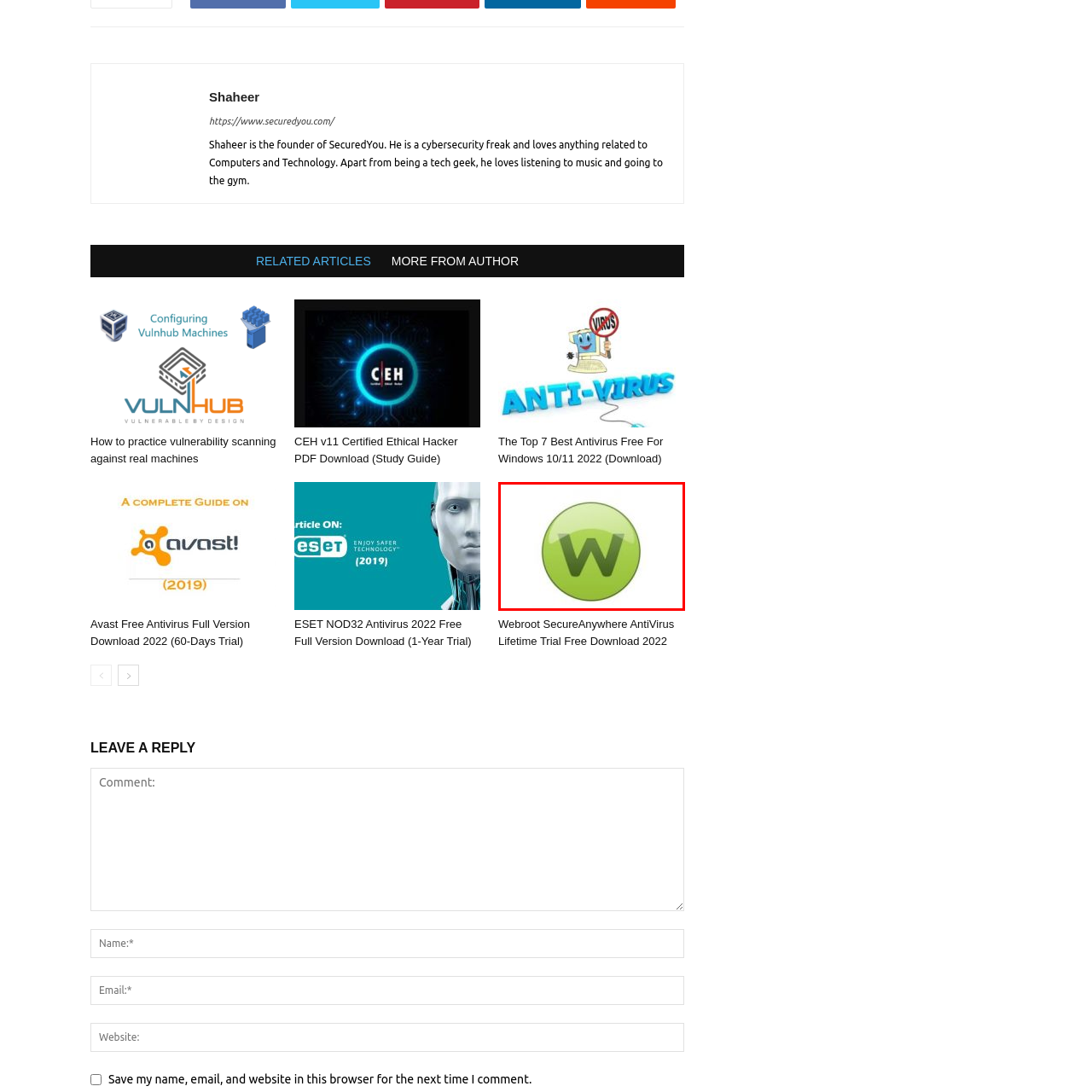Take a close look at the image marked with a red boundary and thoroughly answer the ensuing question using the information observed in the image:
What is the product associated with this icon?

The icon is associated with Webroot SecureAnywhere AntiVirus, a product known for providing comprehensive antivirus protection and online security solutions, which aligns with the company's approach to cybersecurity.